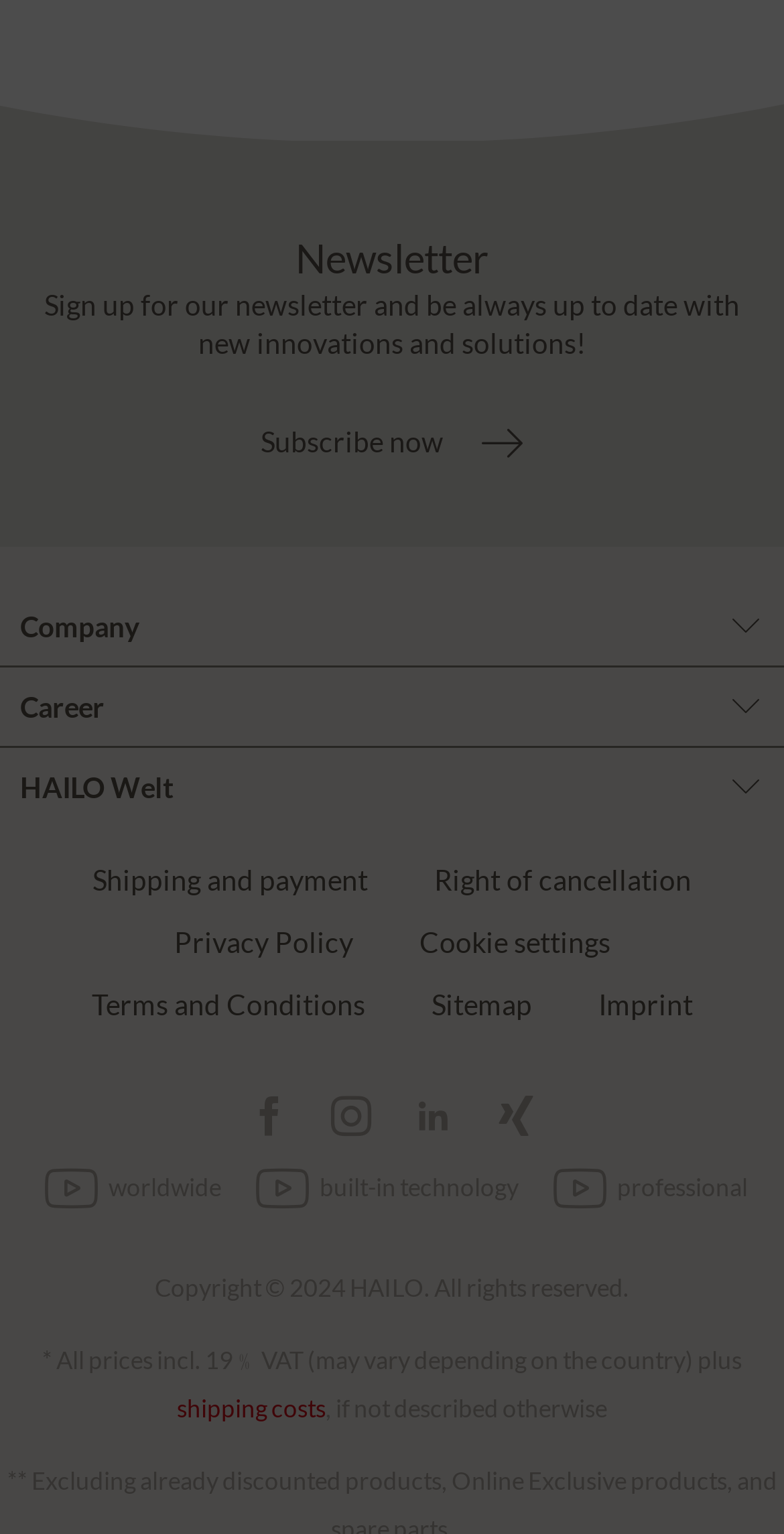Could you specify the bounding box coordinates for the clickable section to complete the following instruction: "Visit the company page"?

[0.026, 0.382, 0.974, 0.433]